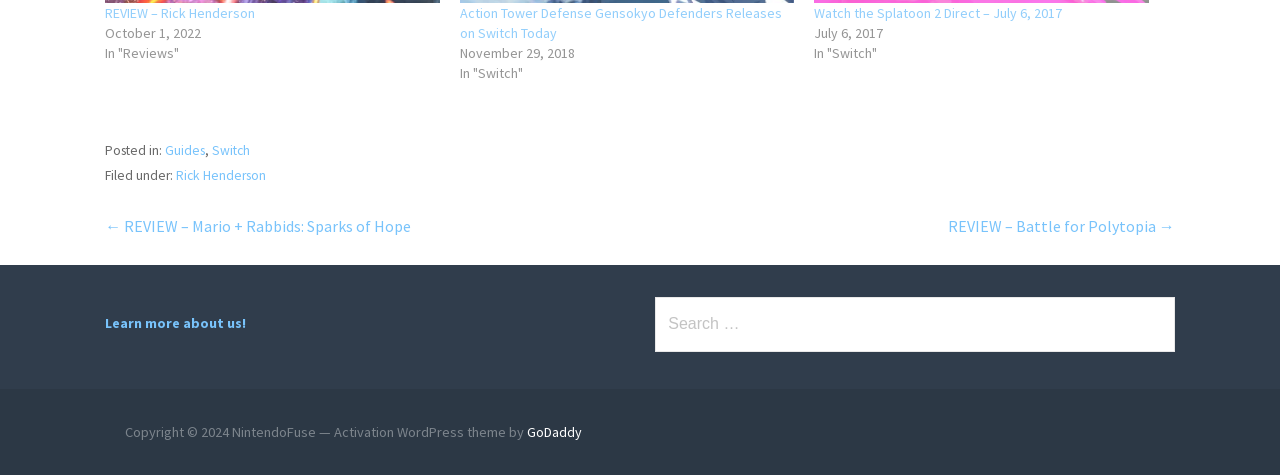Can you pinpoint the bounding box coordinates for the clickable element required for this instruction: "Learn more about us"? The coordinates should be four float numbers between 0 and 1, i.e., [left, top, right, bottom].

[0.082, 0.661, 0.192, 0.699]